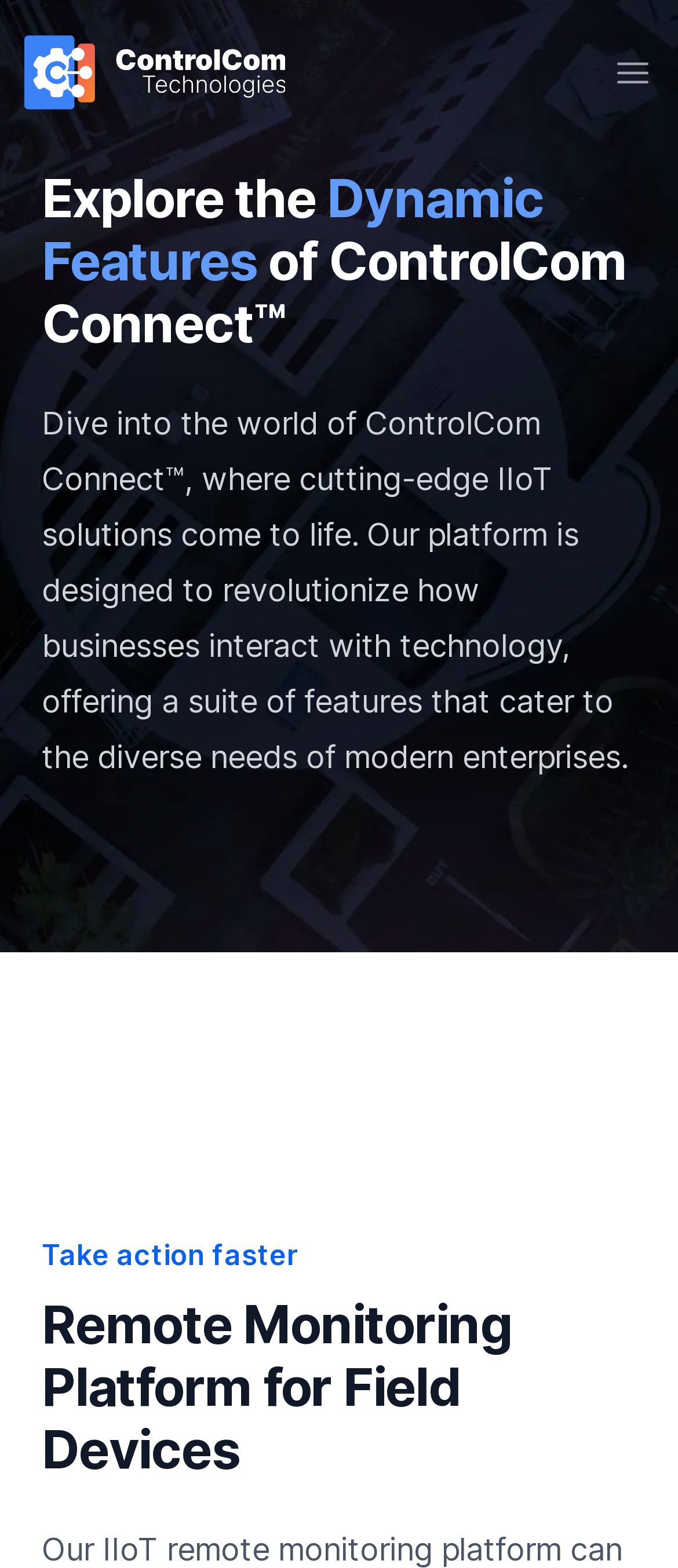Carefully observe the image and respond to the question with a detailed answer:
What is the main purpose of ControlCom Connect?

Based on the webpage, ControlCom Connect is a platform that offers cutting-edge IIoT solutions, which is evident from the hero banner image and the static text that describes the platform as a suite of features catering to the diverse needs of modern enterprises.